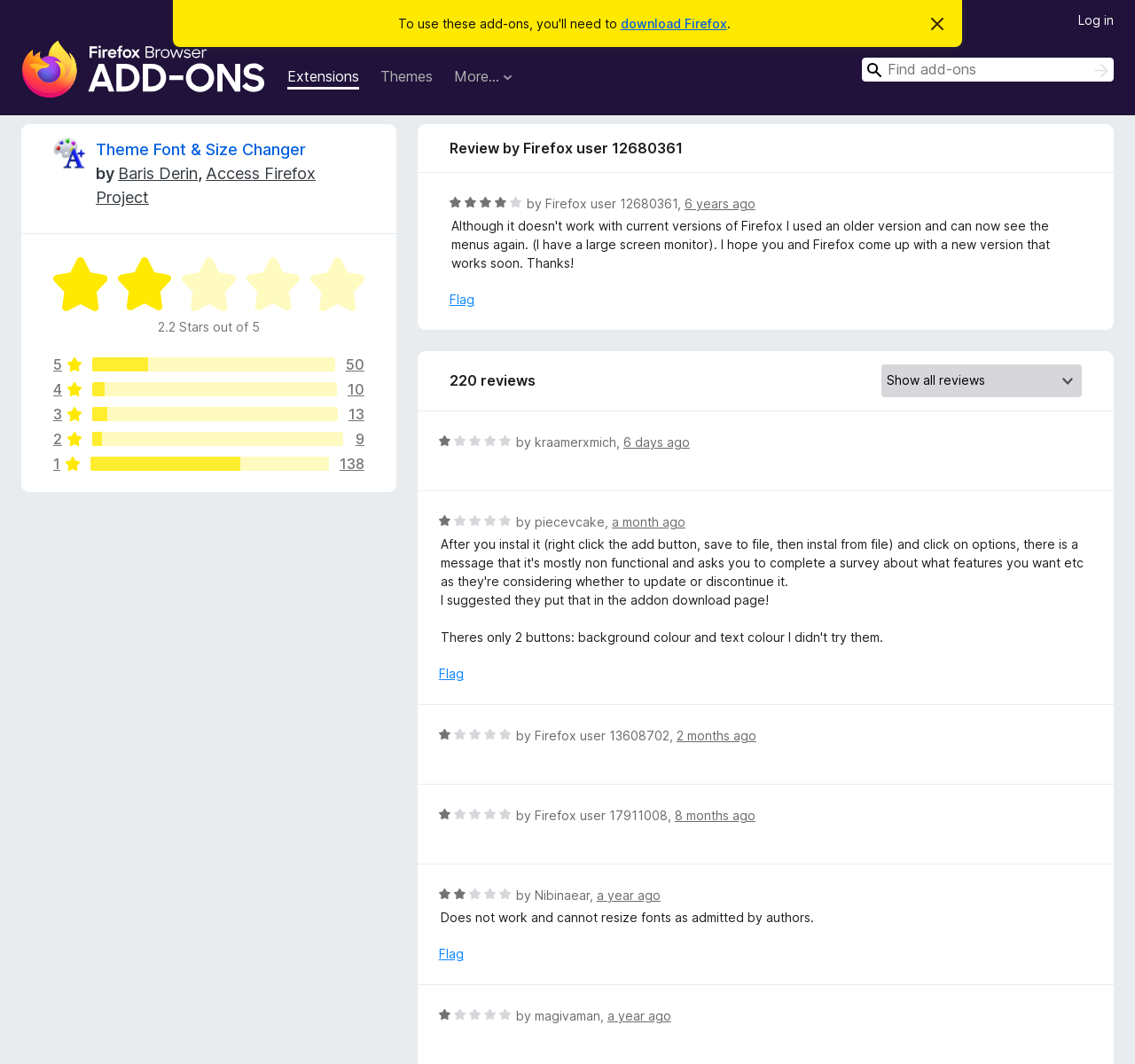Locate the bounding box coordinates of the UI element described by: "a year ago". The bounding box coordinates should consist of four float numbers between 0 and 1, i.e., [left, top, right, bottom].

[0.526, 0.834, 0.582, 0.848]